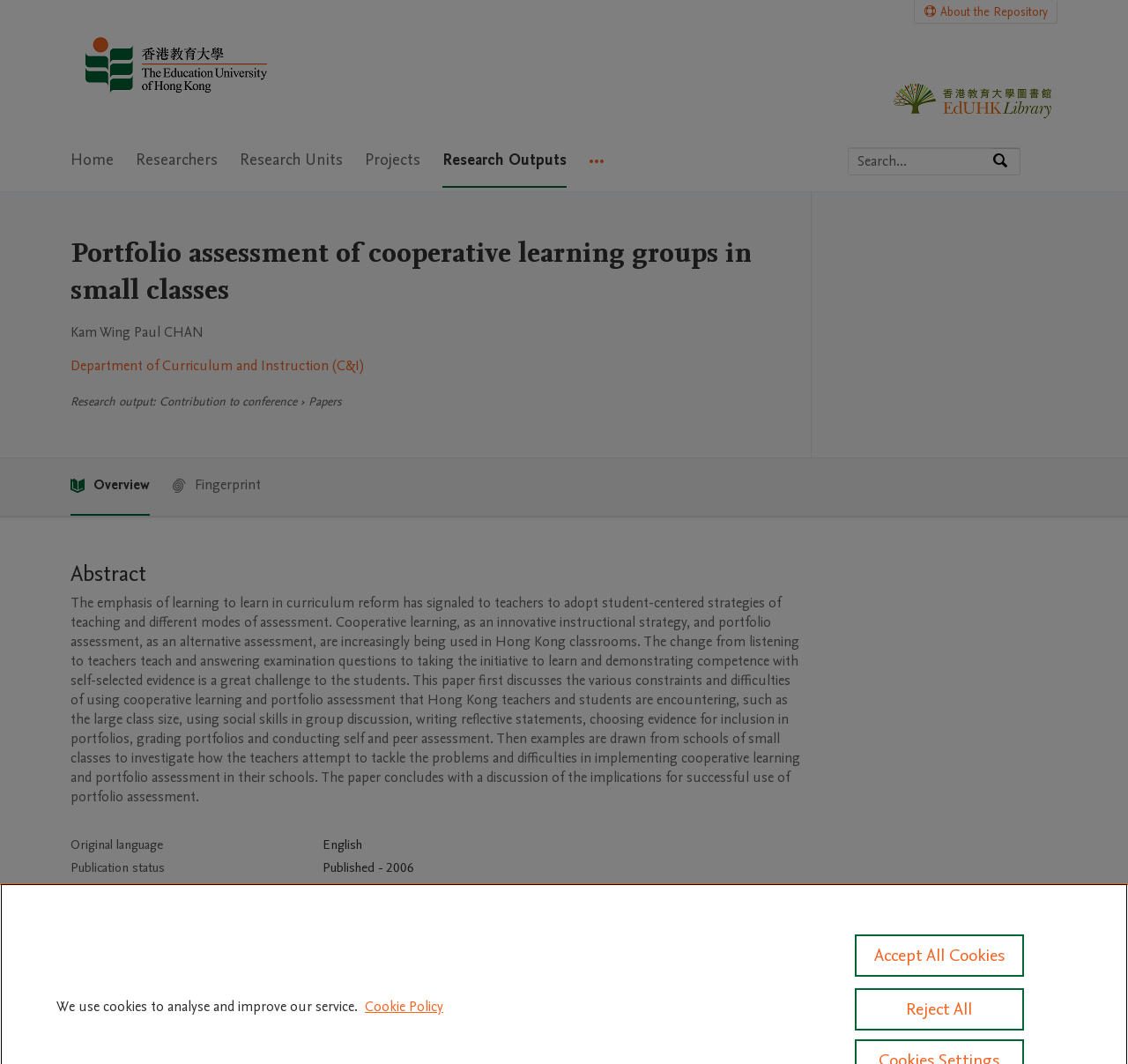What is the title of the conference where the research output was presented?
Use the image to give a comprehensive and detailed response to the question.

I found the title of the conference by looking at the citation text 'Paper presented at the 32nd Annual Conference of International Association for Educational Assessment: Assessment in an Era of Rapid Change: Innovations and Best Practices, Singapore'.